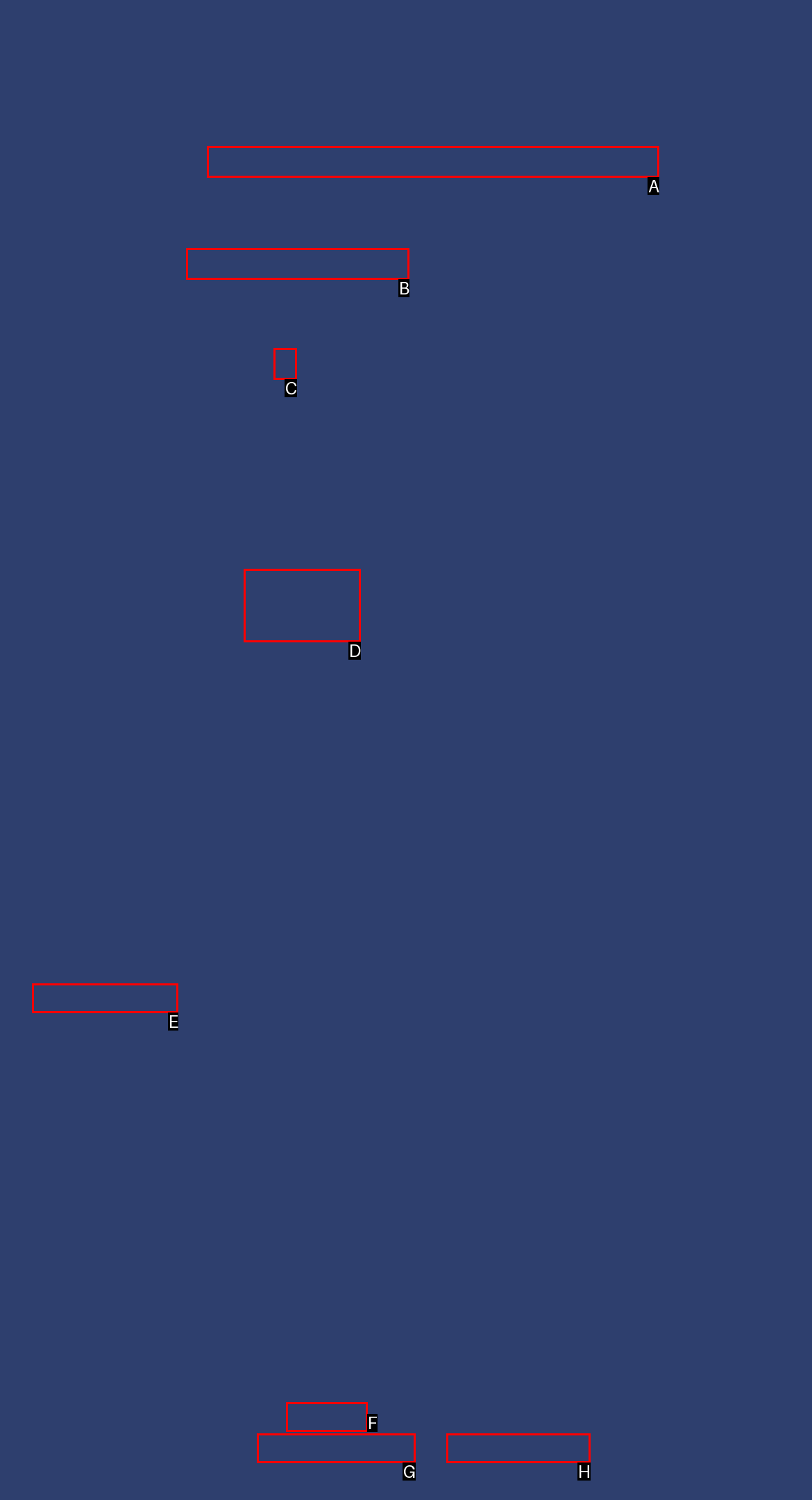Using the provided description: Terms of use, select the HTML element that corresponds to it. Indicate your choice with the option's letter.

H